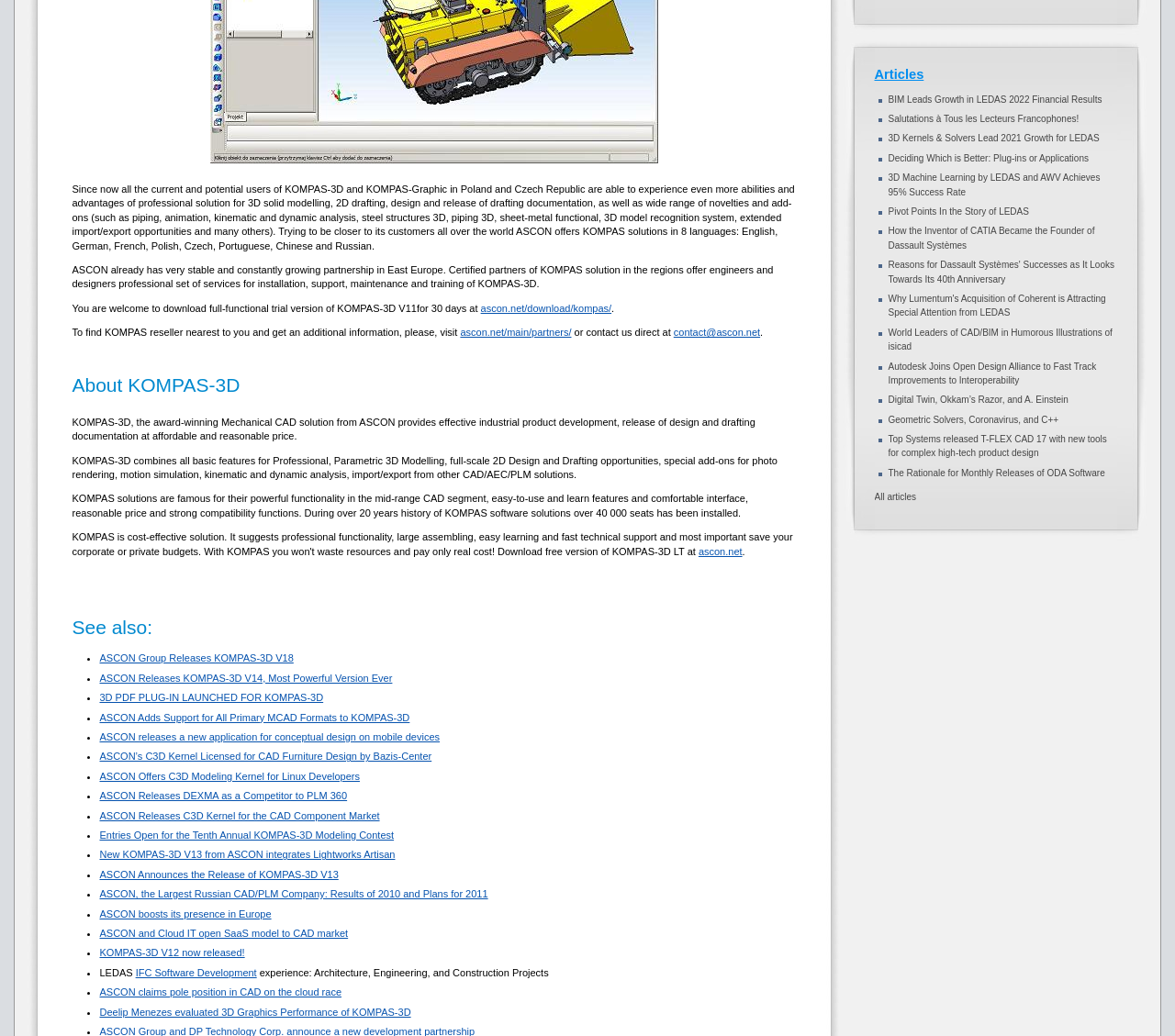Determine the bounding box coordinates (top-left x, top-left y, bottom-right x, bottom-right y) of the UI element described in the following text: KOMPAS-3D V12 now released!

[0.085, 0.914, 0.208, 0.925]